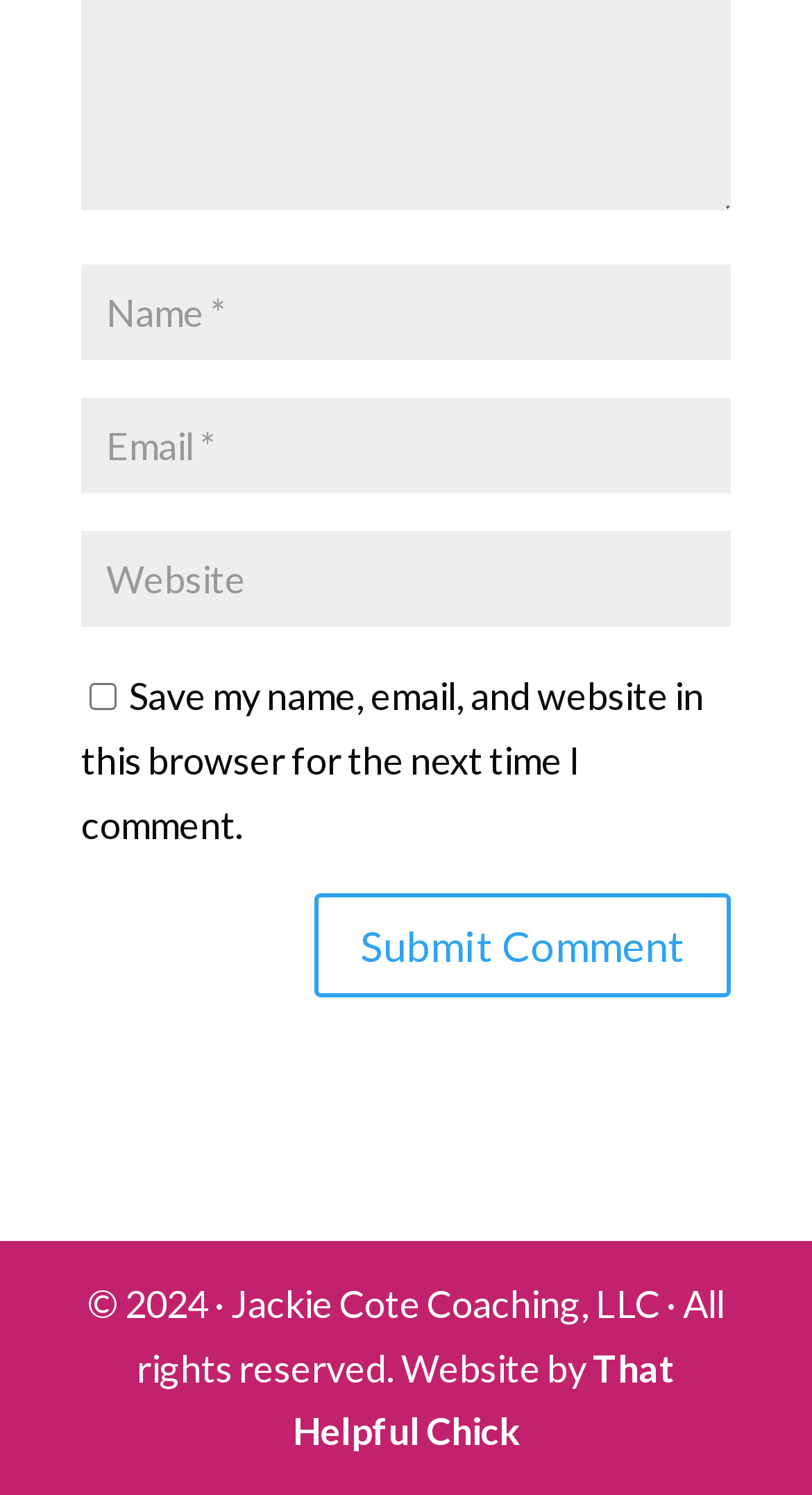From the webpage screenshot, predict the bounding box of the UI element that matches this description: "input value="Email *" aria-describedby="email-notes" name="email"".

[0.1, 0.267, 0.9, 0.331]